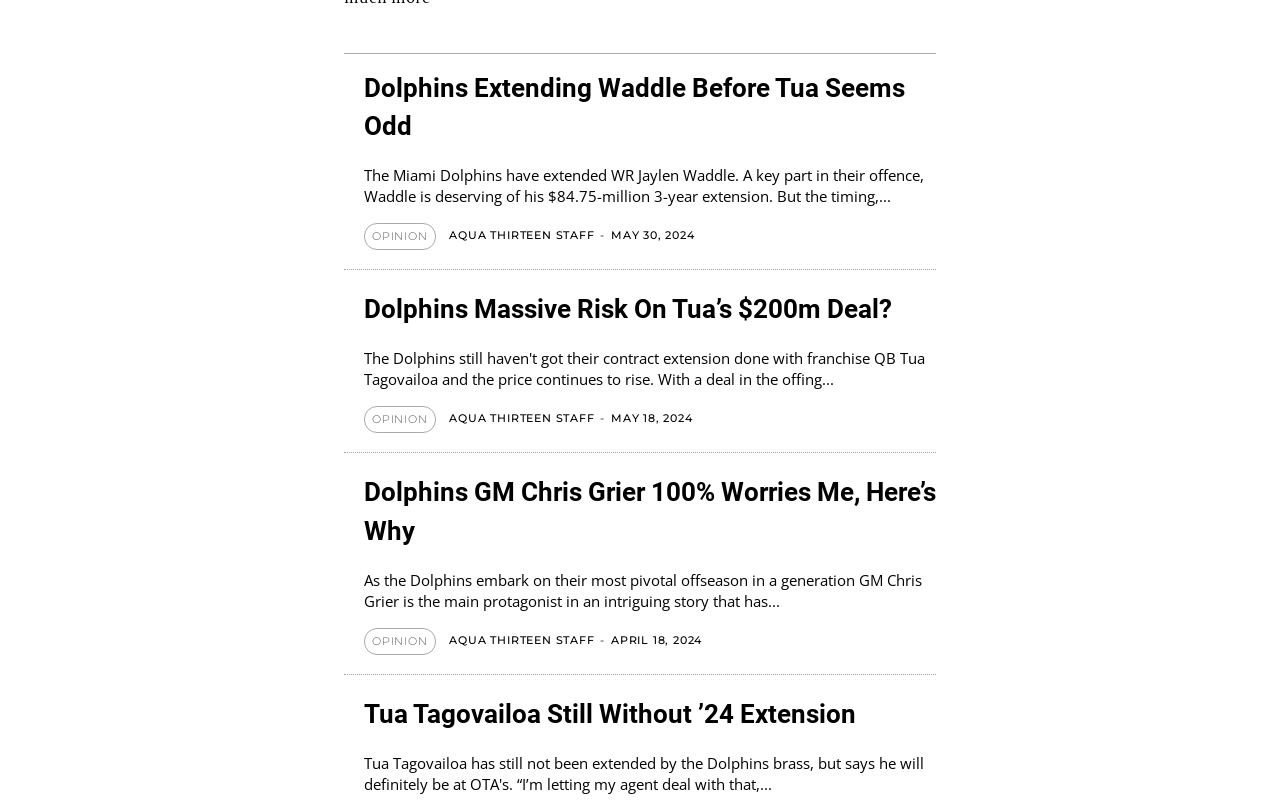Identify the bounding box coordinates of the section to be clicked to complete the task described by the following instruction: "Read the article about Dolphins extending Waddle before Tua". The coordinates should be four float numbers between 0 and 1, formatted as [left, top, right, bottom].

[0.284, 0.089, 0.664, 0.177]